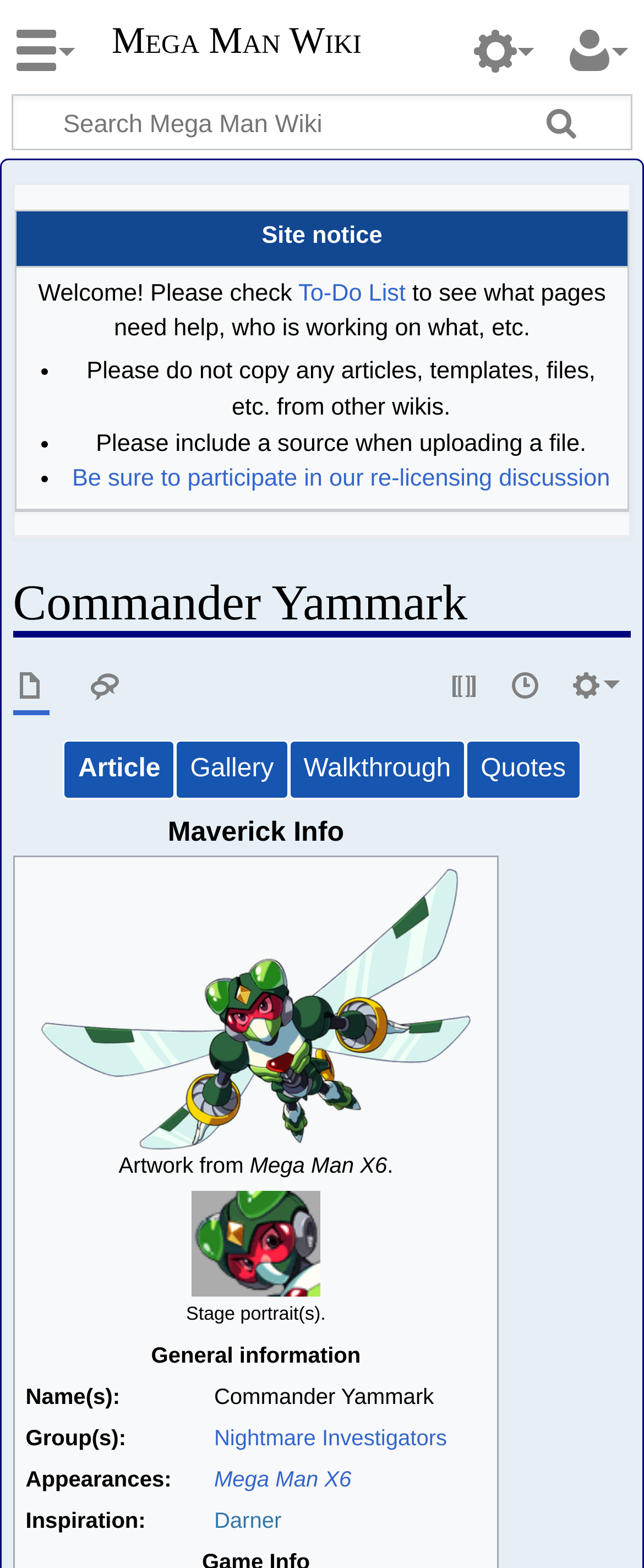Generate a detailed explanation of the webpage's features and information.

This webpage is about Commander Yammark, a Maverick from the X era in Mega Man X6. At the top, there is a heading "Anonymous" and a link to "Mega Man Wiki". Below that, there is a search box and two buttons, "Search" and "Go", aligned to the right. 

On the left side, there is a table with a site notice that welcomes users and provides information about the wiki. The notice includes links to the To-Do List and a re-licensing discussion.

Below the site notice, there is a heading "Commander Yammark" and a navigation menu with links to "Namespaces", "More", and "Page actions". The "Page actions" menu includes links to "View source" and "History".

On the right side, there are several links and text labels, including "Article", "Gallery", "Walkthrough", and "Quotes". Below these links, there is a table with a caption and several rows. The first row contains an image of Commander Yammark's artwork from Mega Man X6, and the second row contains an image of X6 Stage portrait(s). The following rows provide general information about Commander Yammark, including his name, group, and appearances.

At the bottom of the page, there are two headings, "Navigation" and "Wiki tools", but they do not contain any visible content.